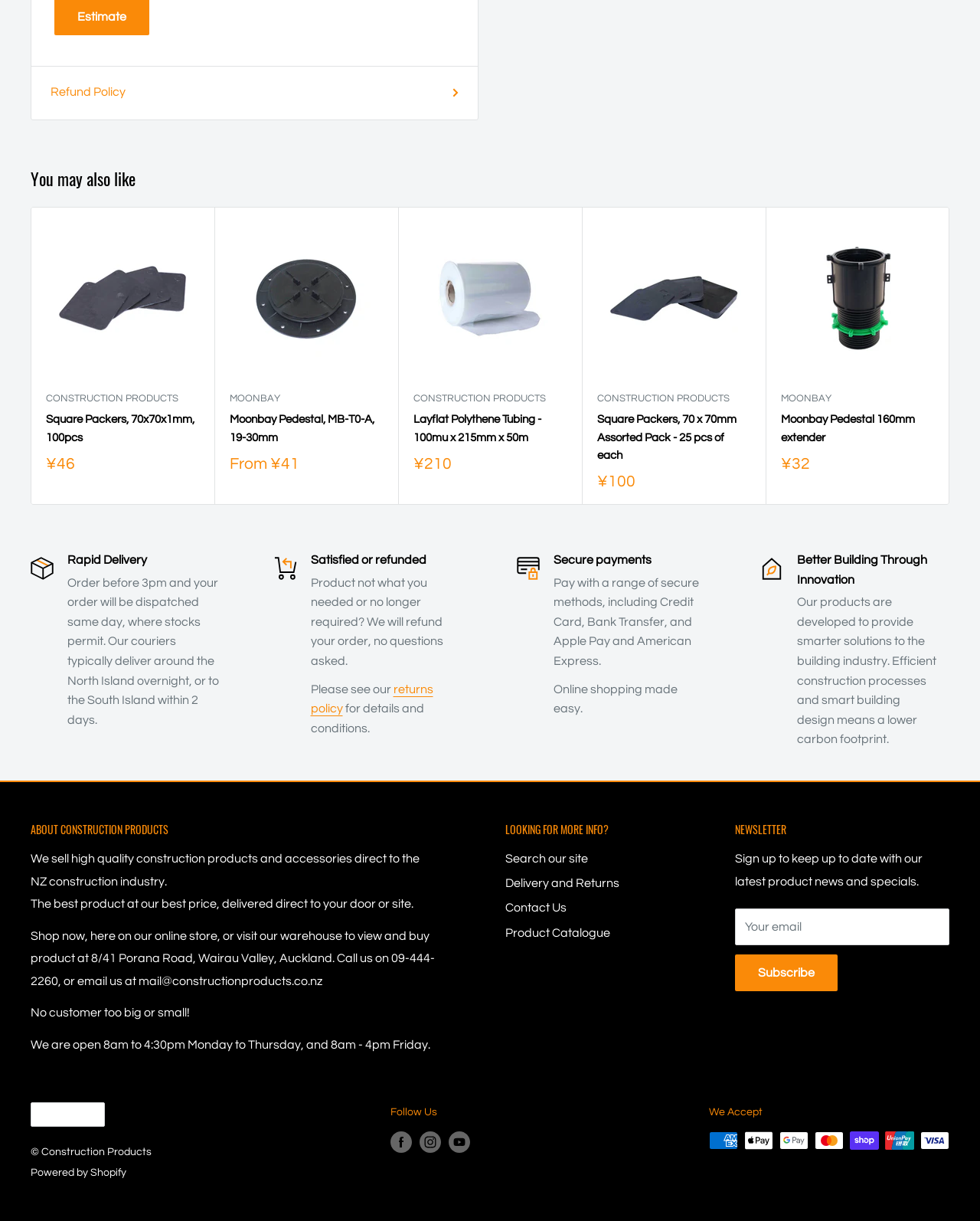Return the bounding box coordinates of the UI element that corresponds to this description: "Moonbay". The coordinates must be given as four float numbers in the range of 0 and 1, [left, top, right, bottom].

[0.234, 0.32, 0.391, 0.333]